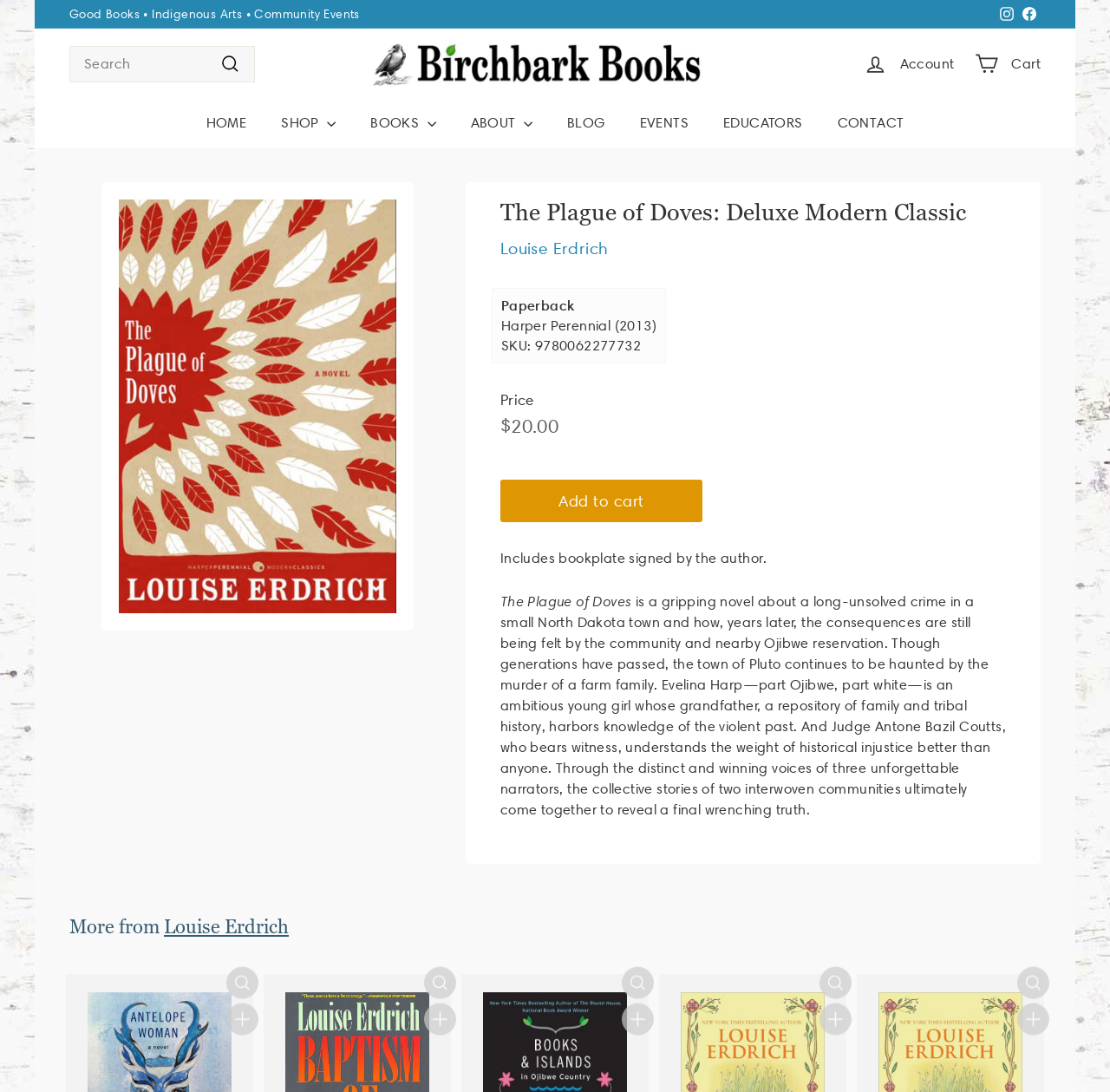Provide the bounding box coordinates, formatted as (top-left x, top-left y, bottom-right x, bottom-right y), with all values being floating point numbers between 0 and 1. Identify the bounding box of the UI element that matches the description: import 'components/icon'; Facebook

[0.917, 0.001, 0.938, 0.025]